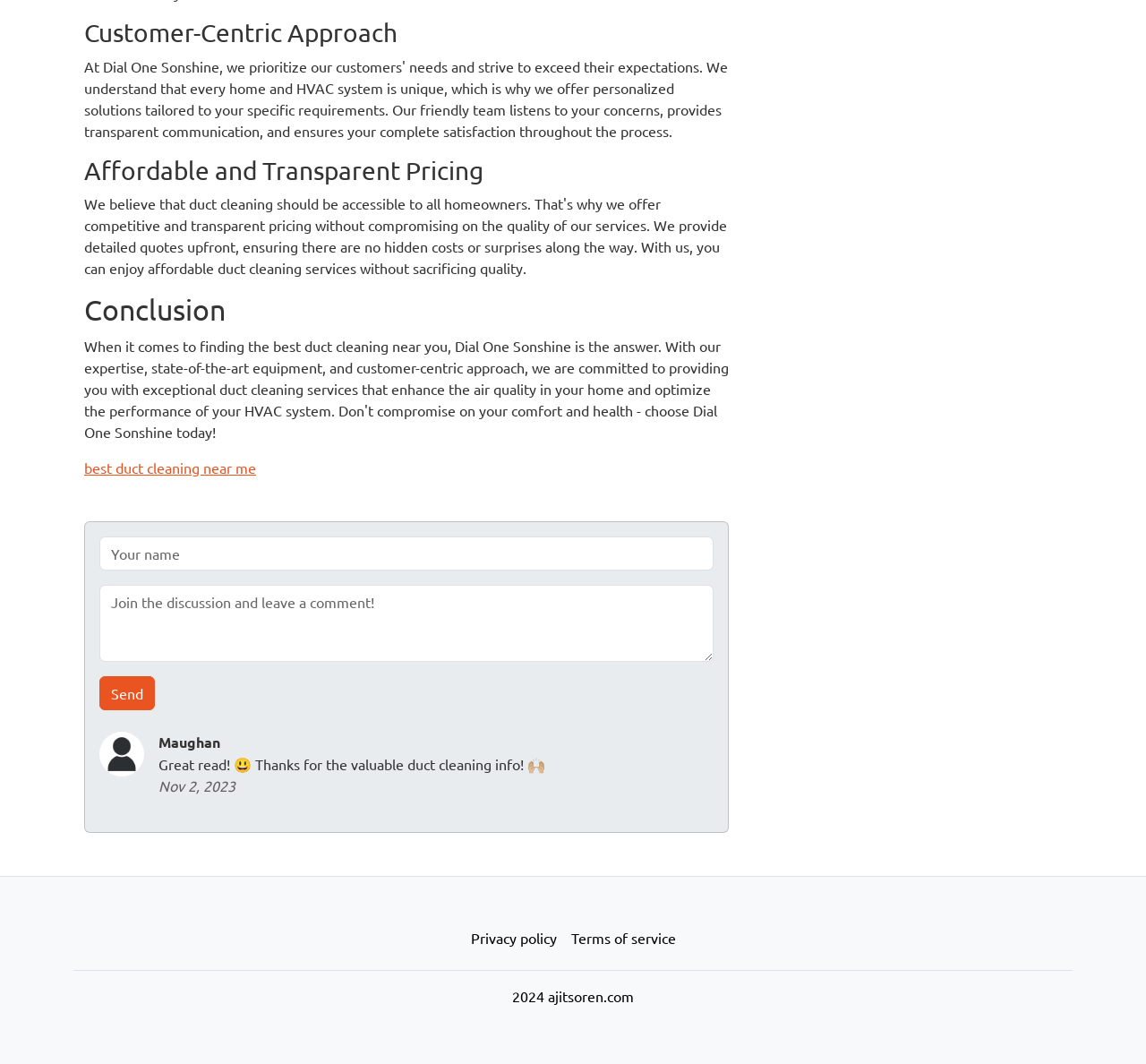Please give a succinct answer using a single word or phrase:
What is the date of the comment?

Nov 2, 2023